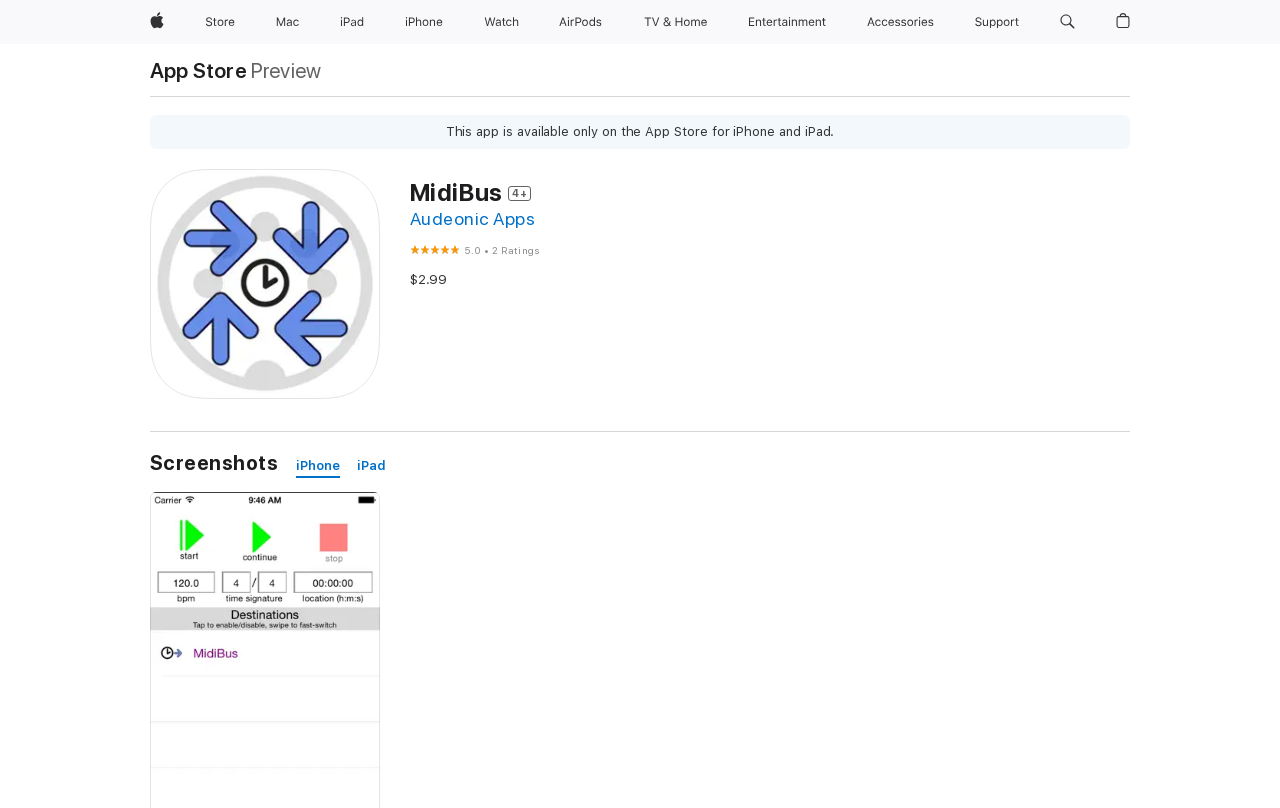Identify the bounding box for the UI element that is described as follows: "iPhone".

[0.31, 0.0, 0.352, 0.054]